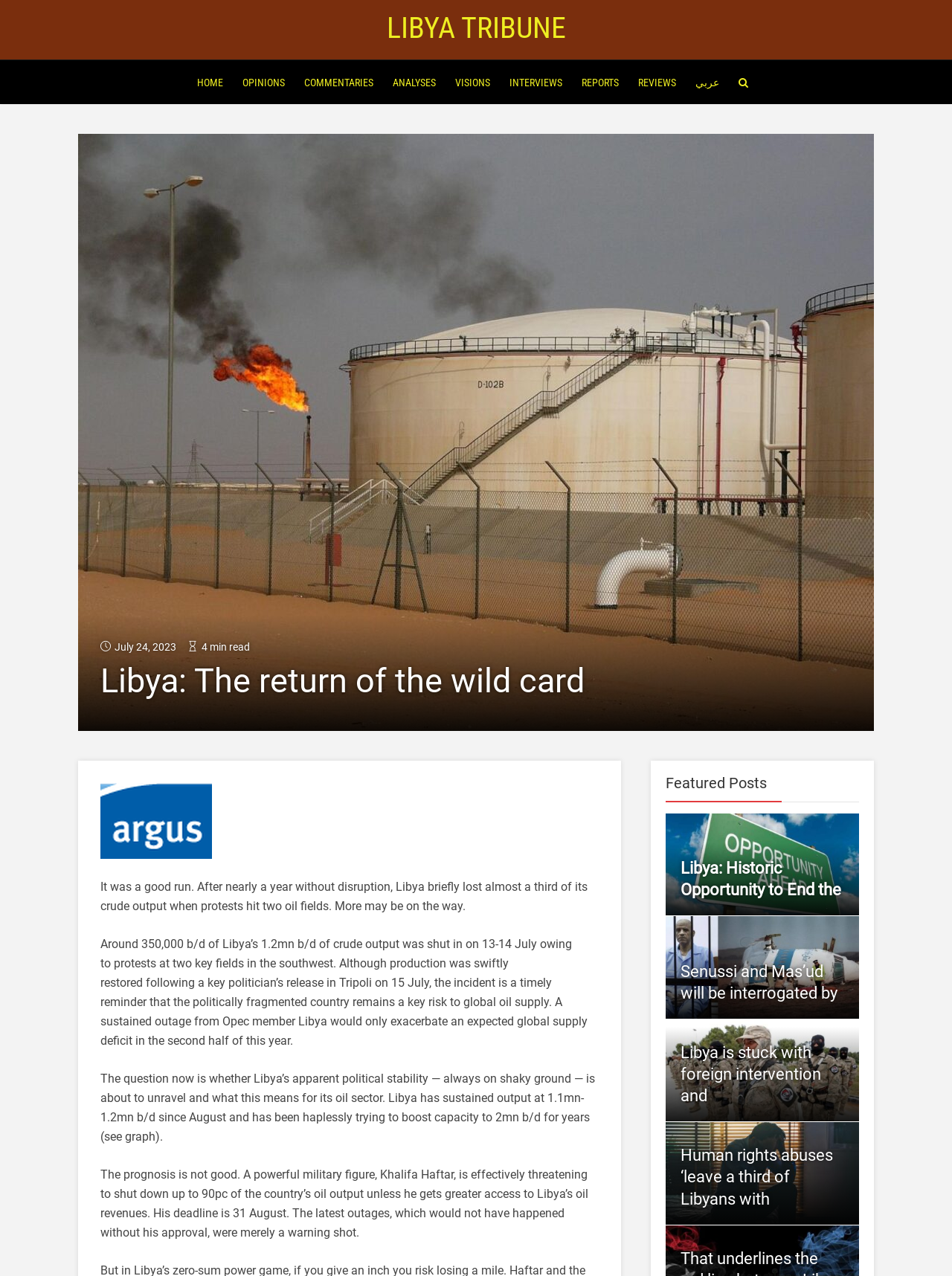Please identify the bounding box coordinates for the region that you need to click to follow this instruction: "View the featured post about Libya's historic opportunity".

[0.715, 0.673, 0.884, 0.705]